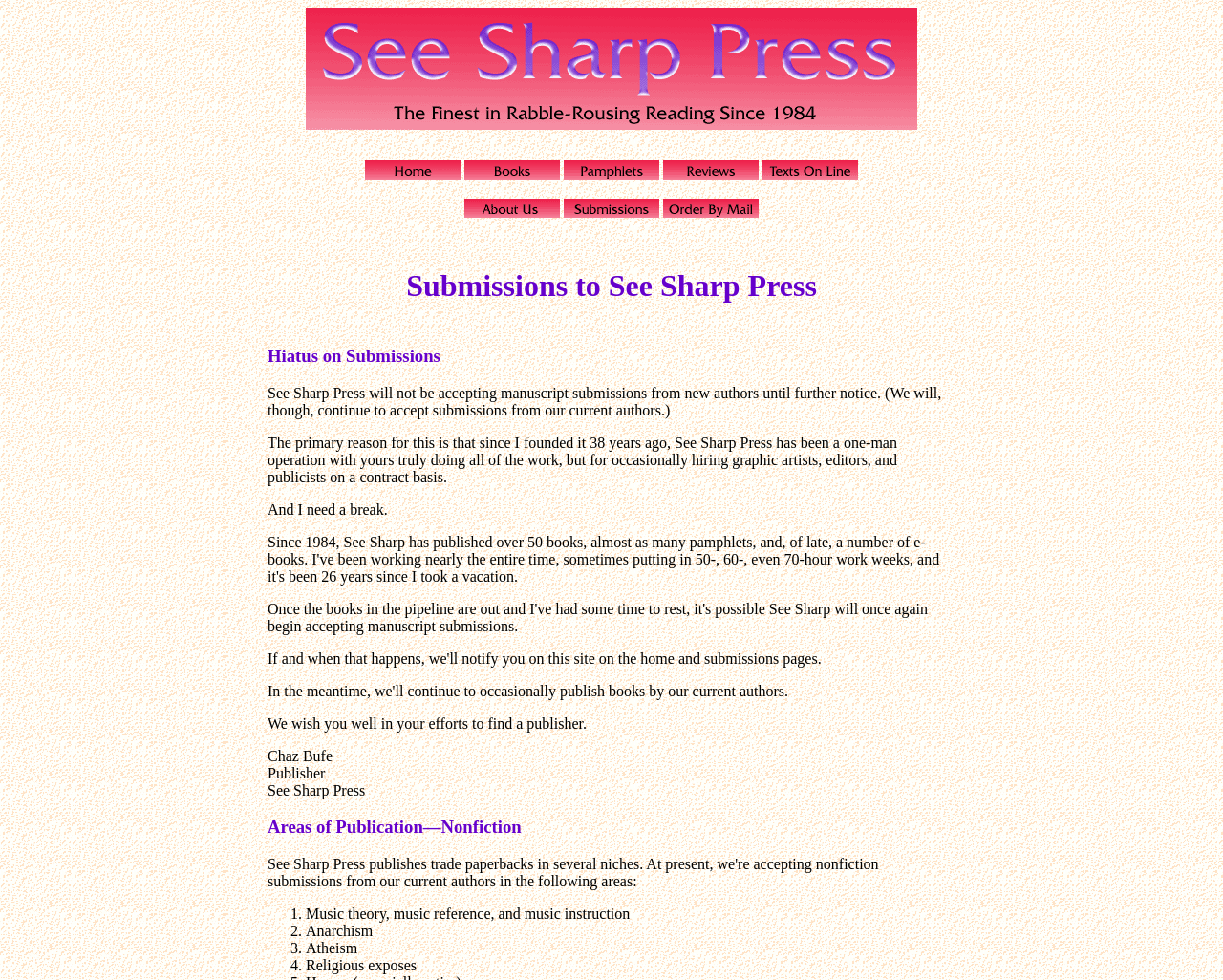Provide your answer to the question using just one word or phrase: What type of content is the press interested in publishing?

Nonfiction